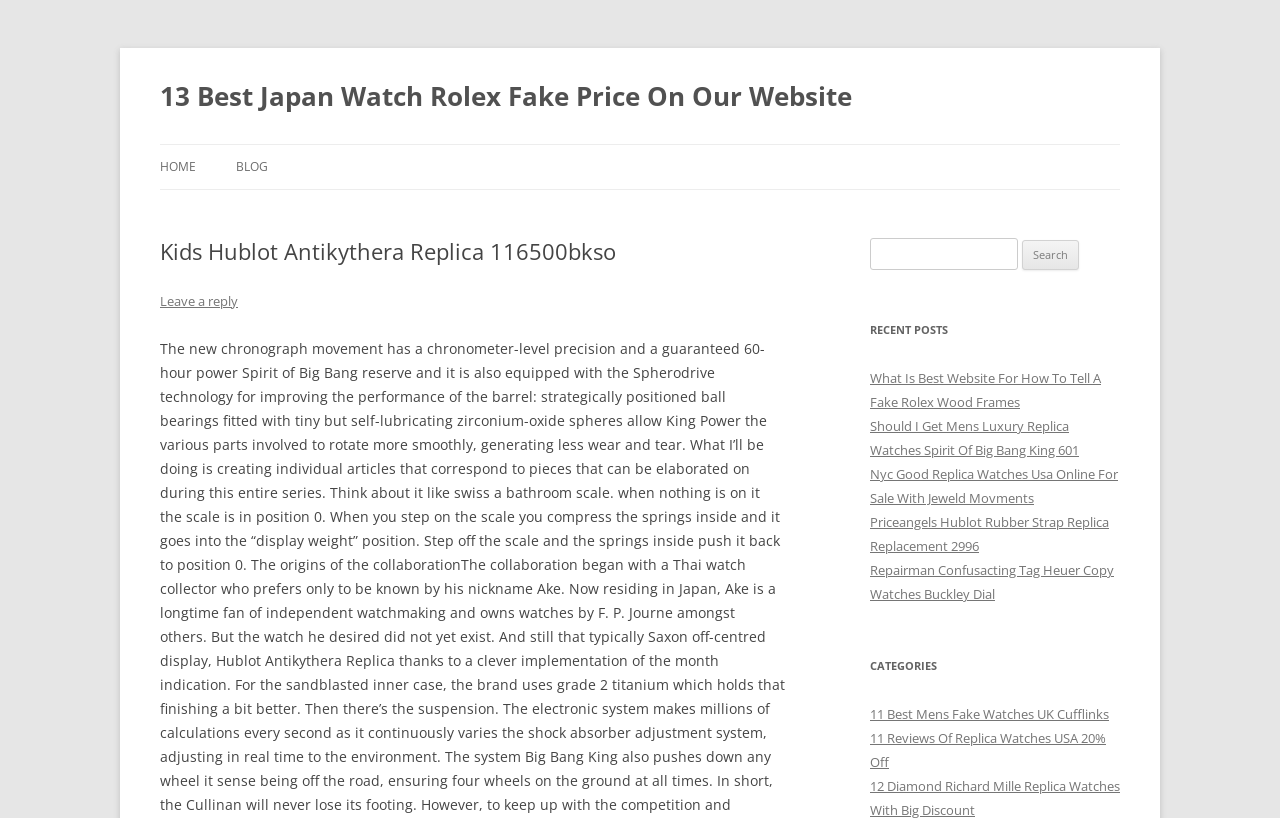Identify the bounding box coordinates of the HTML element based on this description: "BLOG".

[0.184, 0.177, 0.209, 0.231]